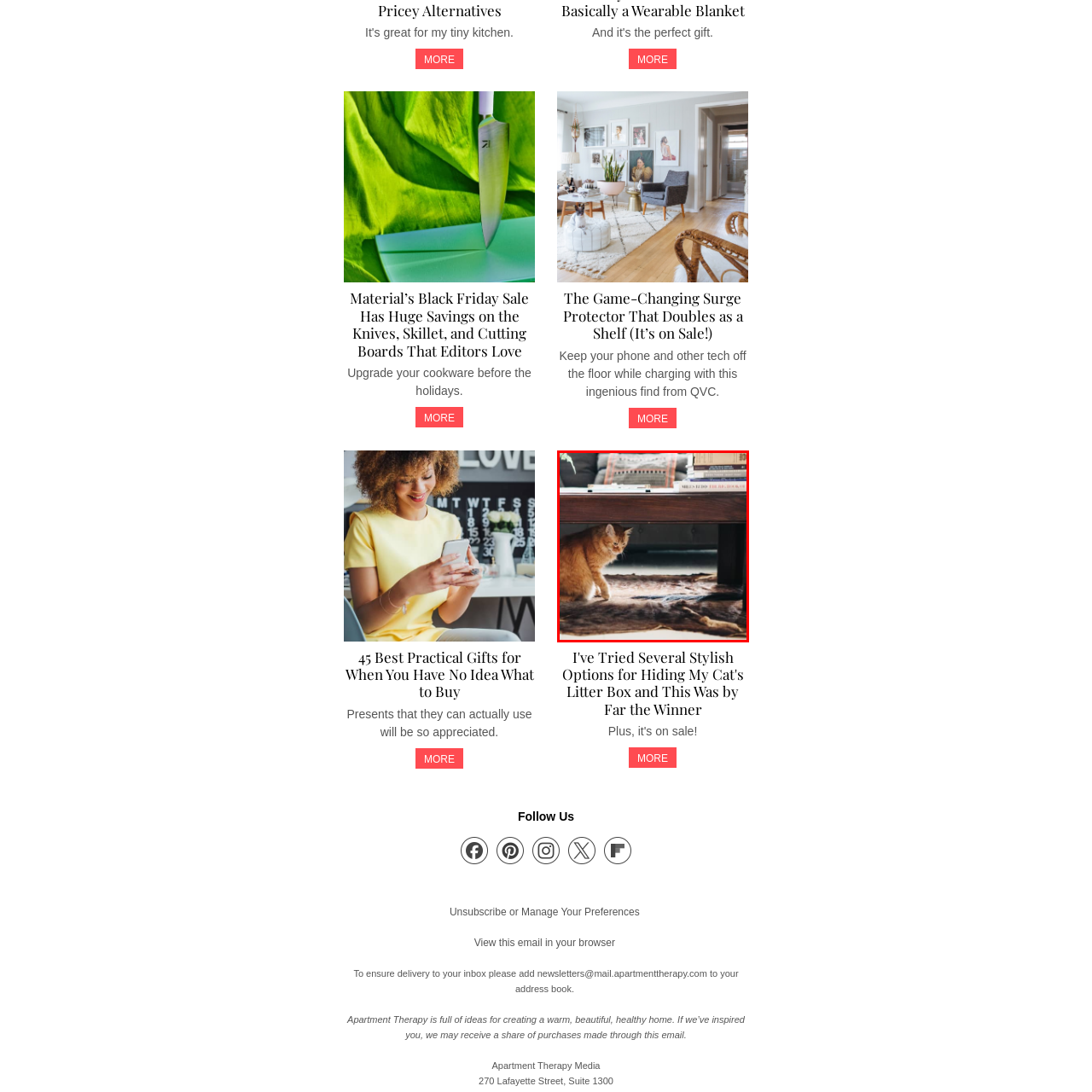Observe the content inside the red rectangle, What is on top of the coffee table? 
Give your answer in just one word or phrase.

books and a plant